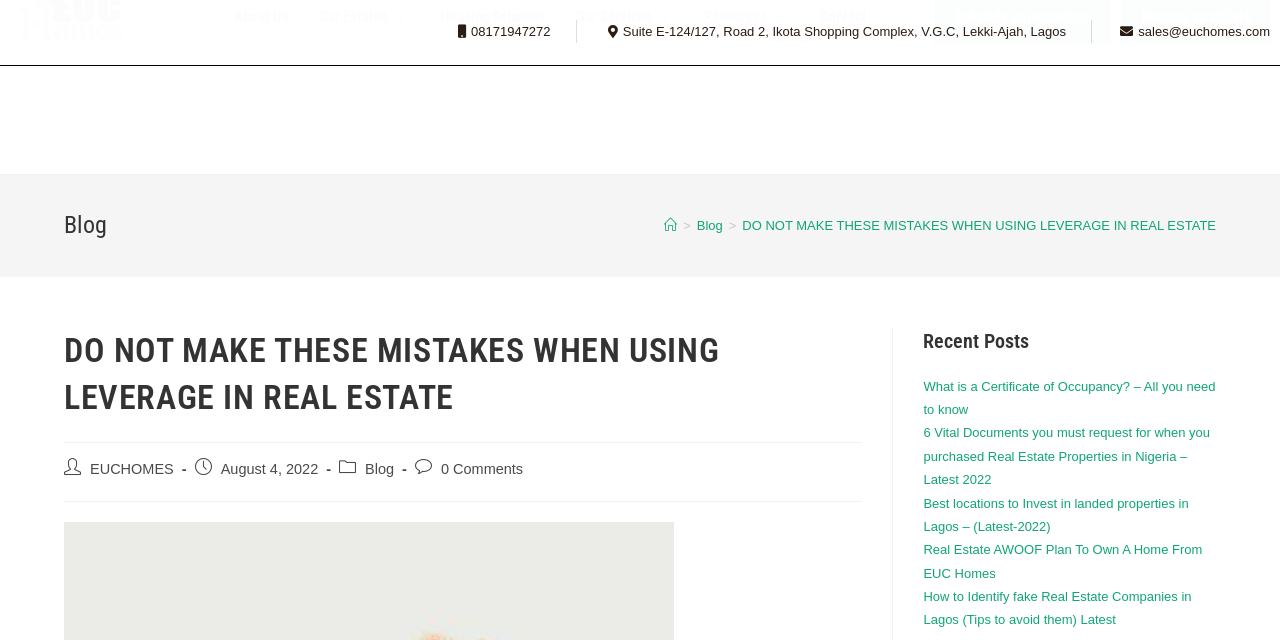How many links are there in the navigation menu?
Please provide a single word or phrase based on the screenshot.

6